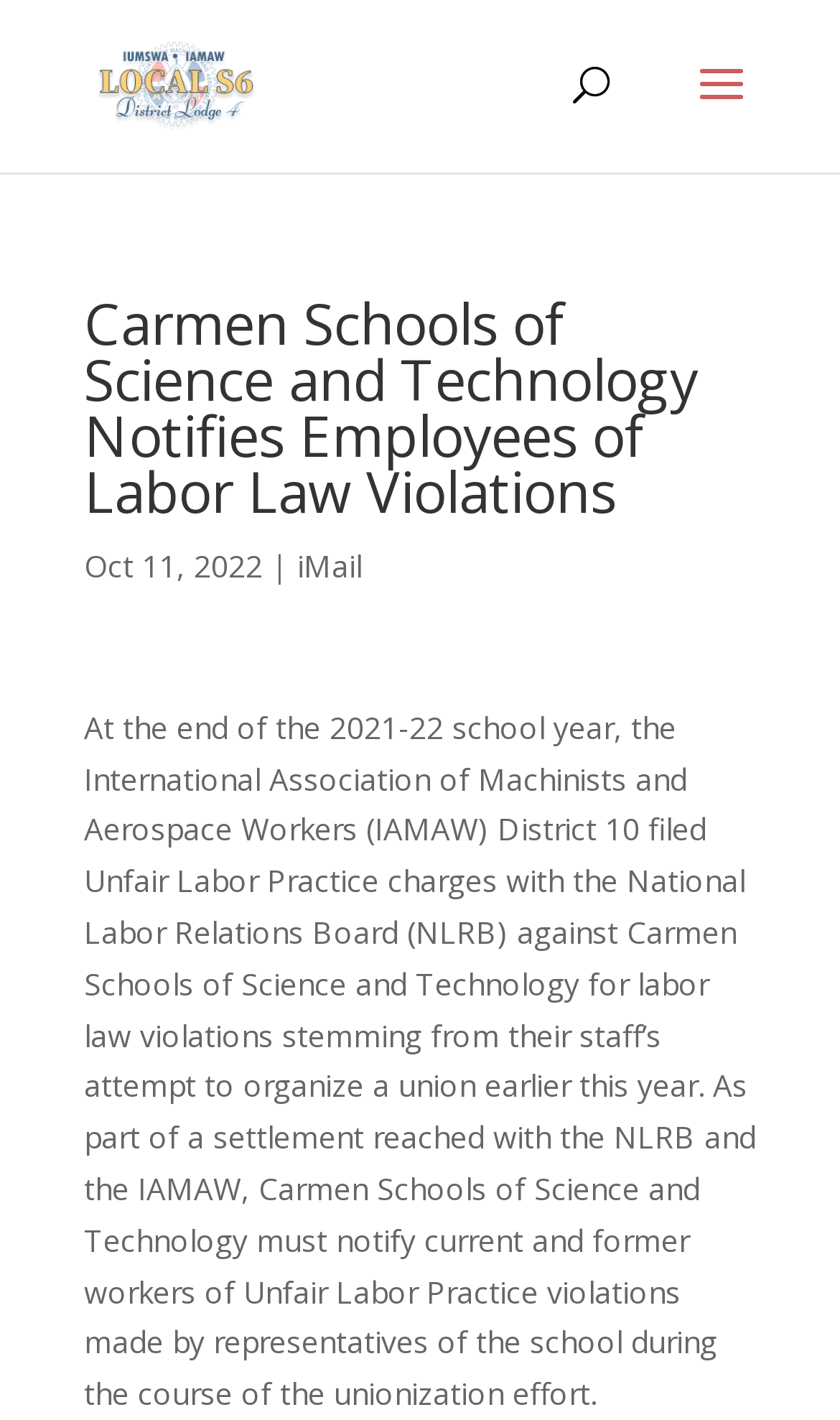What is the link related to email mentioned in the article?
Use the information from the screenshot to give a comprehensive response to the question.

I found the answer by looking at the link element which contains the text 'iMail'.